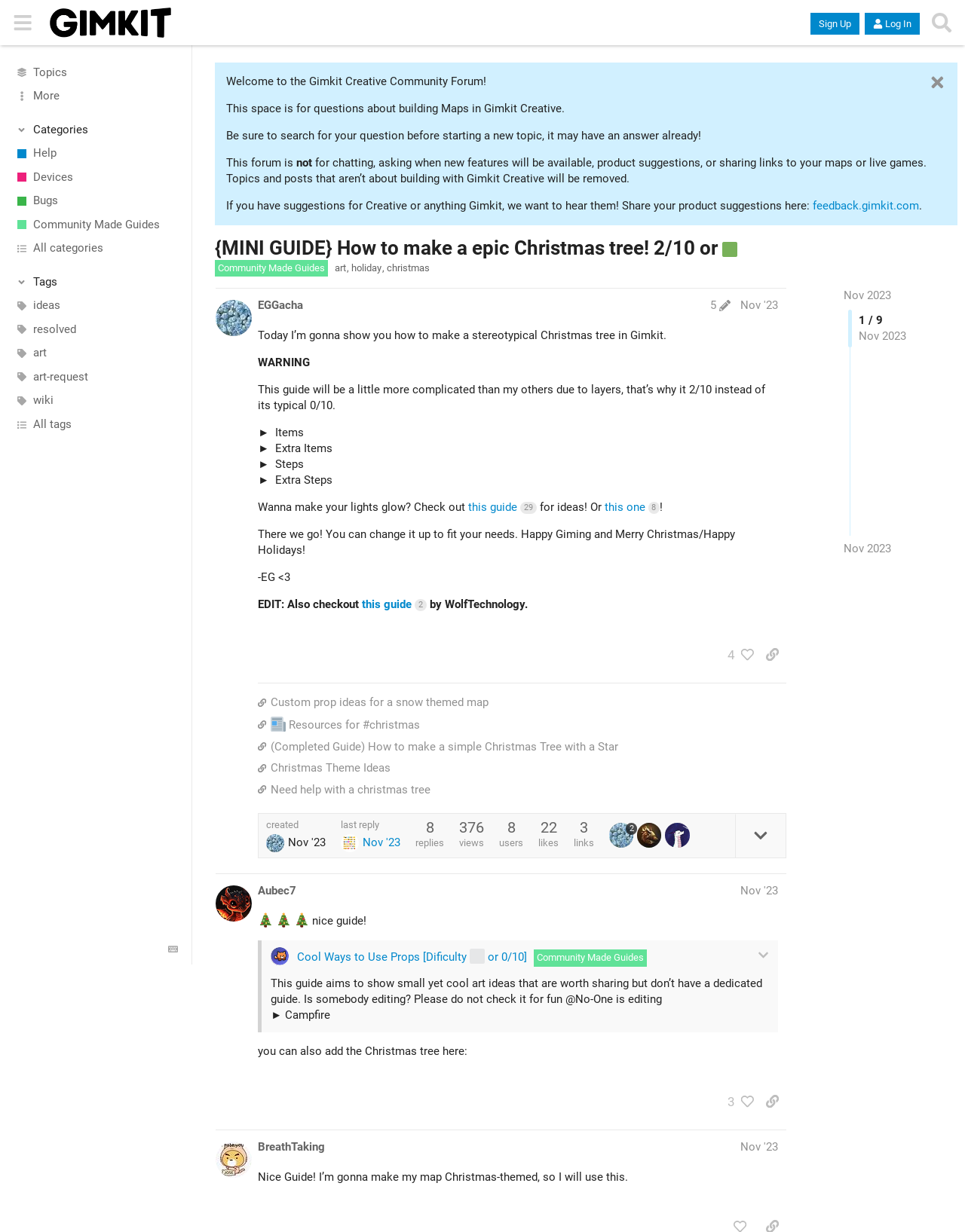Specify the bounding box coordinates of the element's region that should be clicked to achieve the following instruction: "View the community made guide". The bounding box coordinates consist of four float numbers between 0 and 1, in the format [left, top, right, bottom].

[0.223, 0.192, 0.764, 0.21]